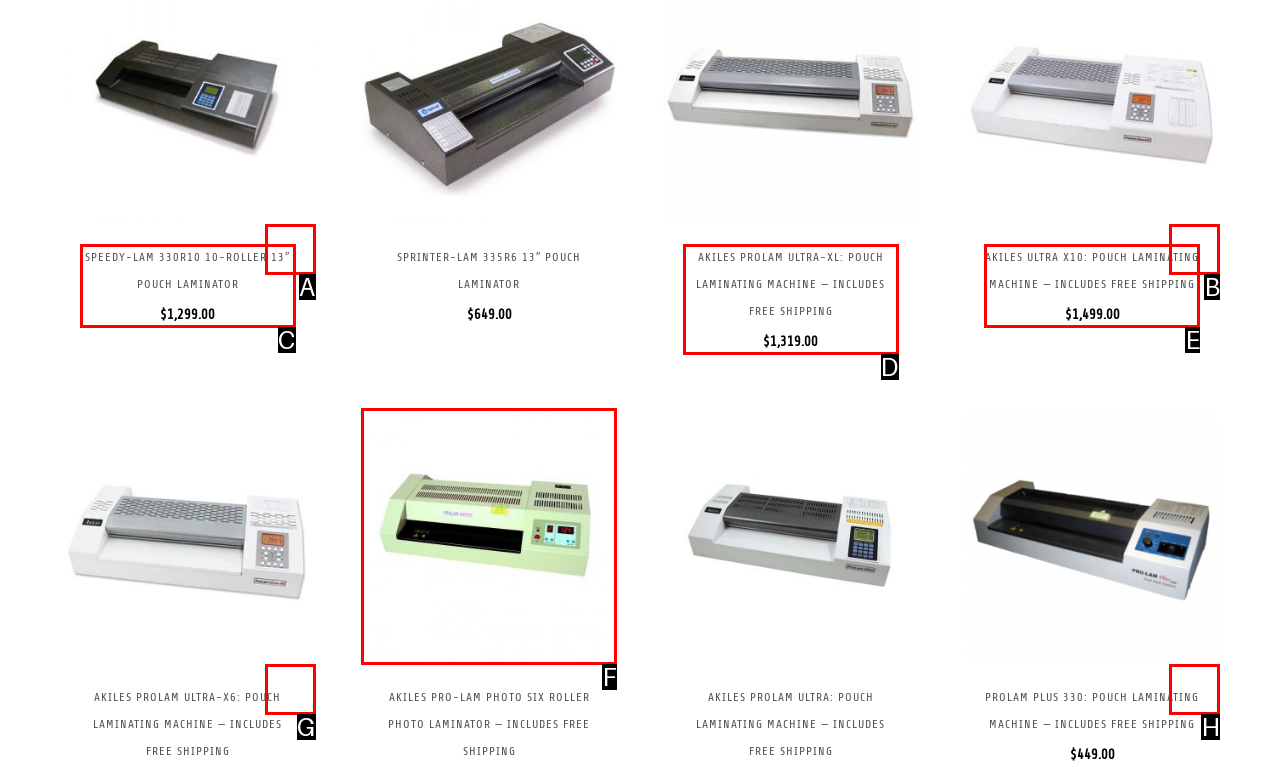Determine which option matches the element description: alt="Akiles ProLam Photo"
Answer using the letter of the correct option.

F